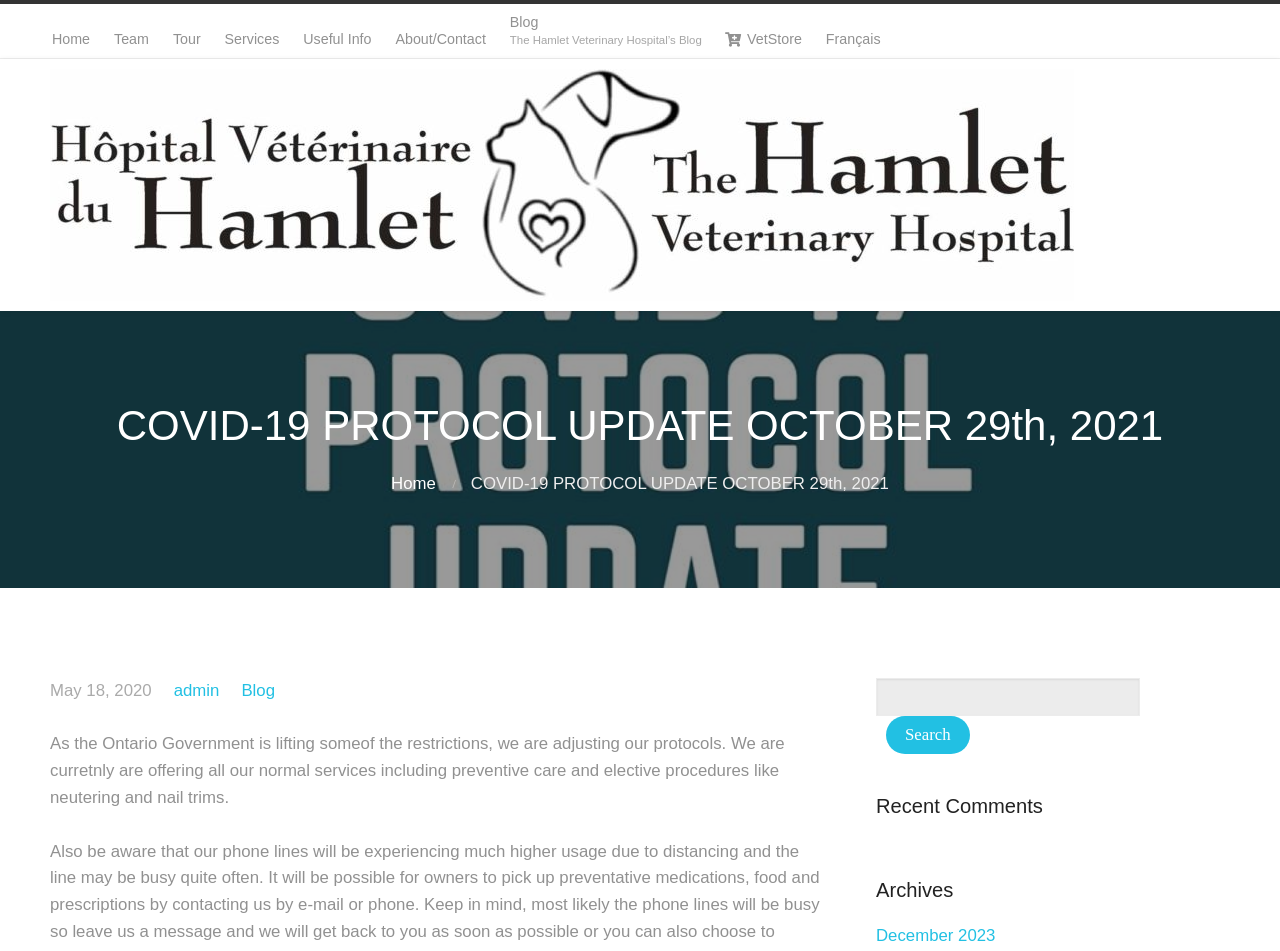Provide your answer in one word or a succinct phrase for the question: 
What is the name of the veterinary hospital?

The Hamlet Veterinary Hospital